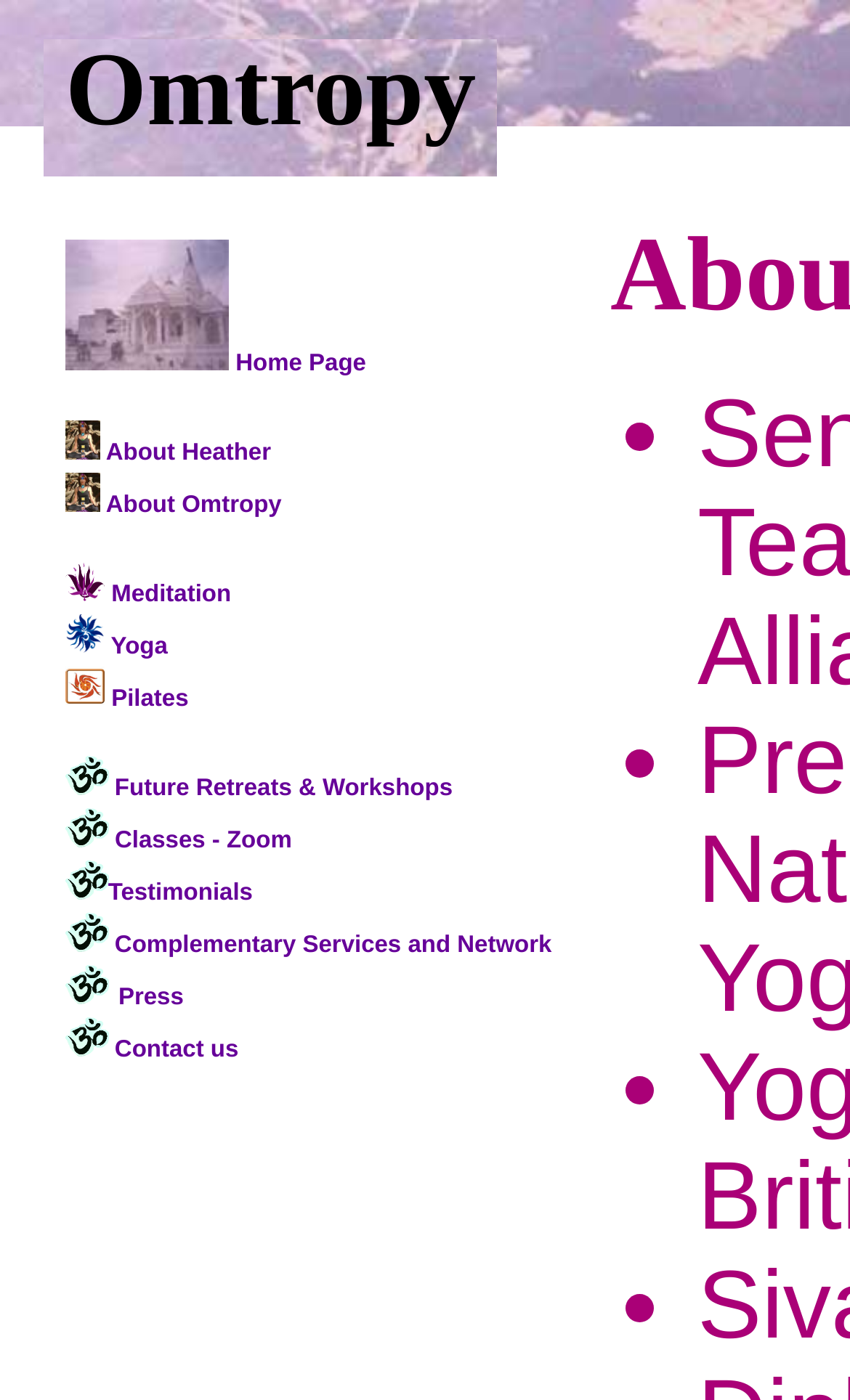What is the text of the heading on the webpage?
Using the visual information from the image, give a one-word or short-phrase answer.

Omtropy